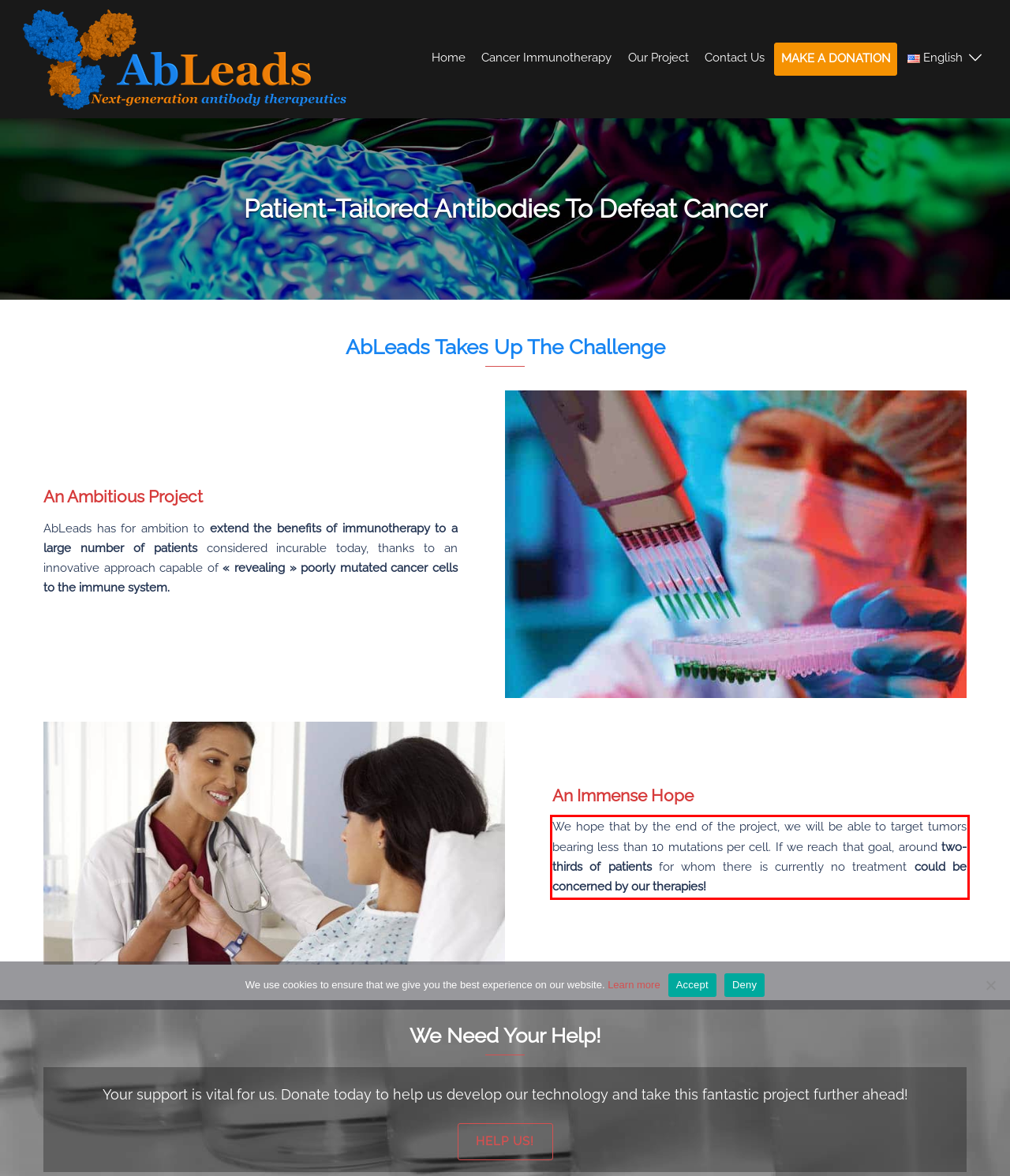Please identify the text within the red rectangular bounding box in the provided webpage screenshot.

We hope that by the end of the project, we will be able to target tumors bearing less than 10 mutations per cell. If we reach that goal, around two-thirds of patients for whom there is currently no treatment could be concerned by our therapies!